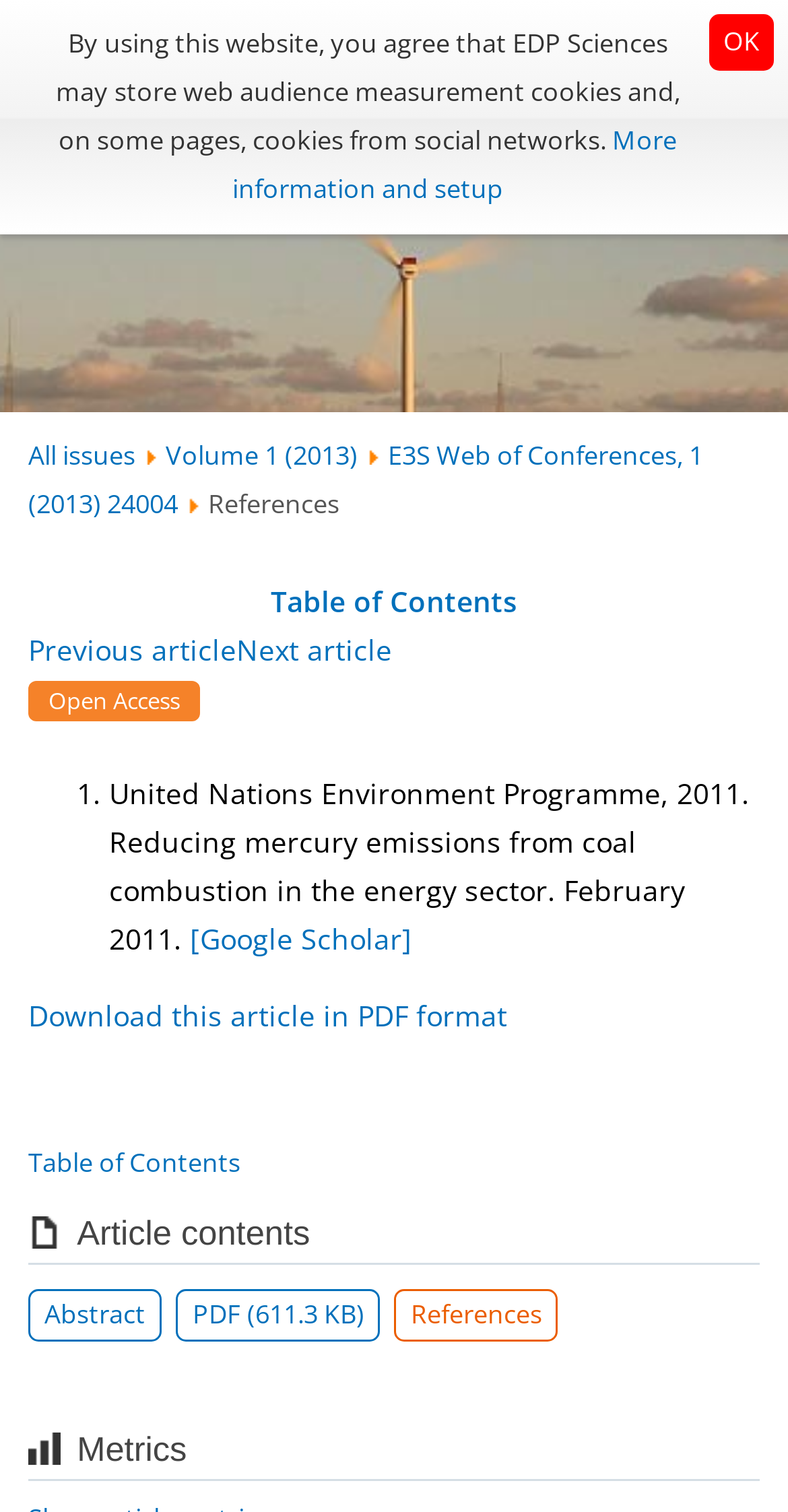Given the description "References", provide the bounding box coordinates of the corresponding UI element.

[0.501, 0.853, 0.709, 0.888]